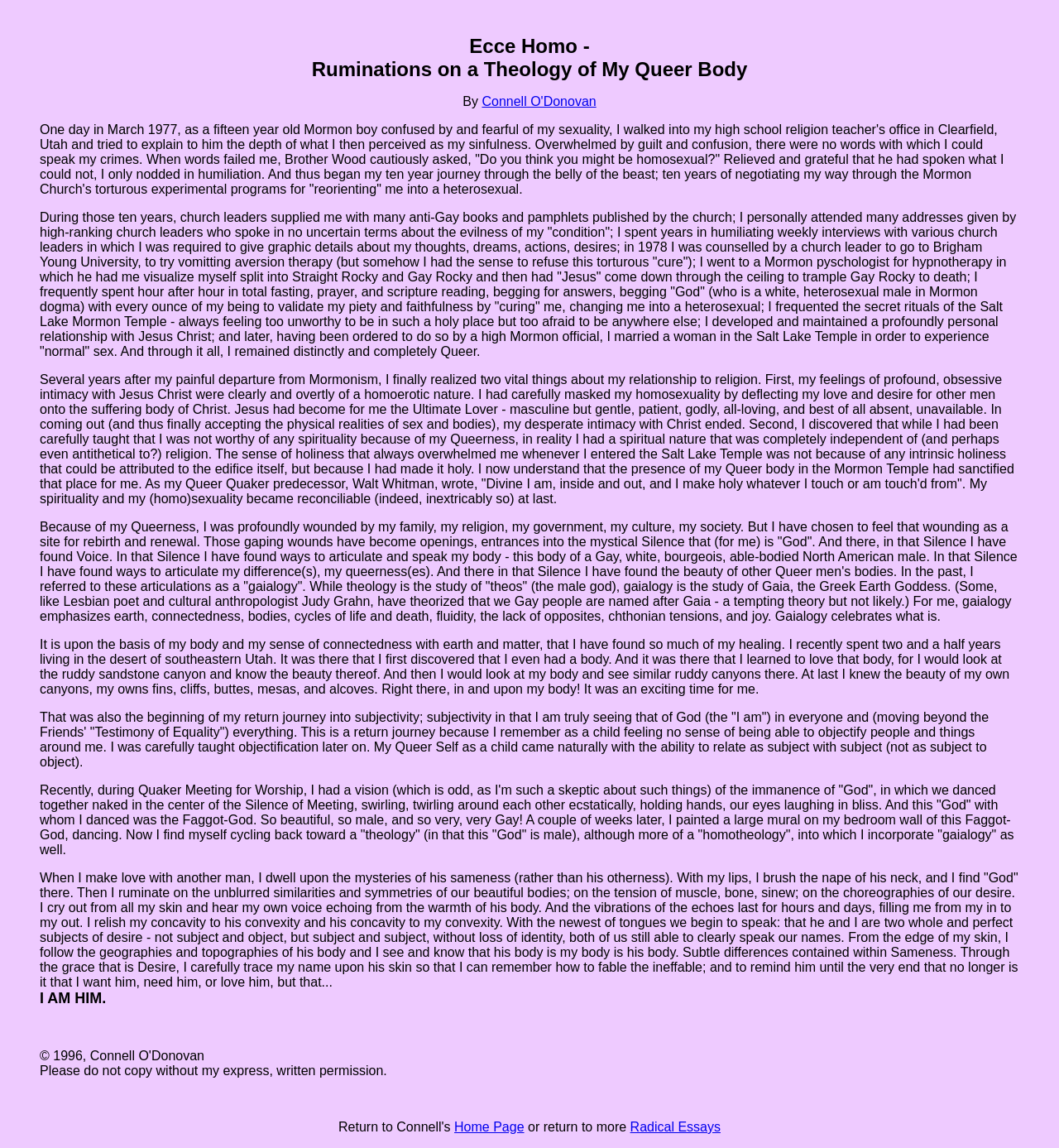What is the author's relationship with Jesus Christ?
Carefully analyze the image and provide a detailed answer to the question.

The text describes the author's feelings of intimacy with Jesus Christ as homoerotic, suggesting that the author's relationship with Jesus is deeply personal and romantic.